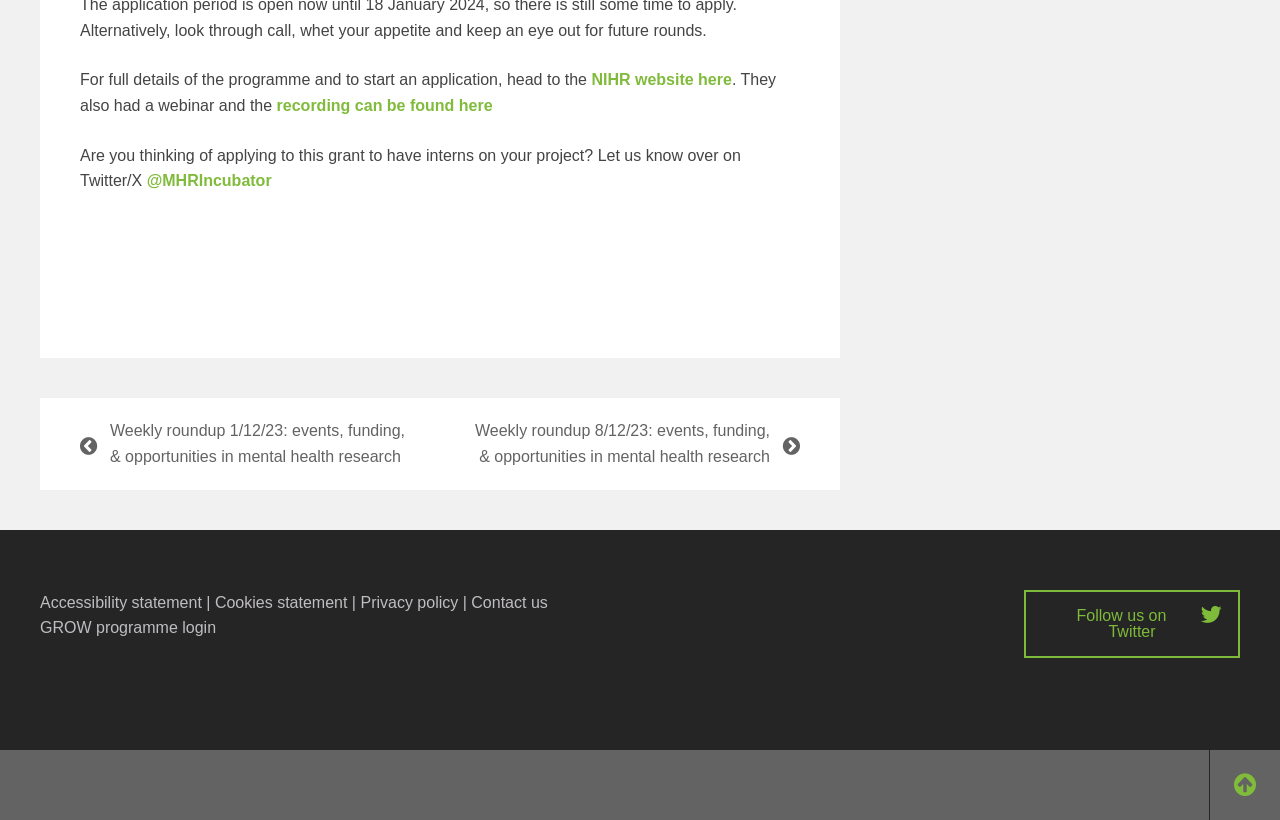Please answer the following question using a single word or phrase: 
What is the name of the programme mentioned?

NIHR